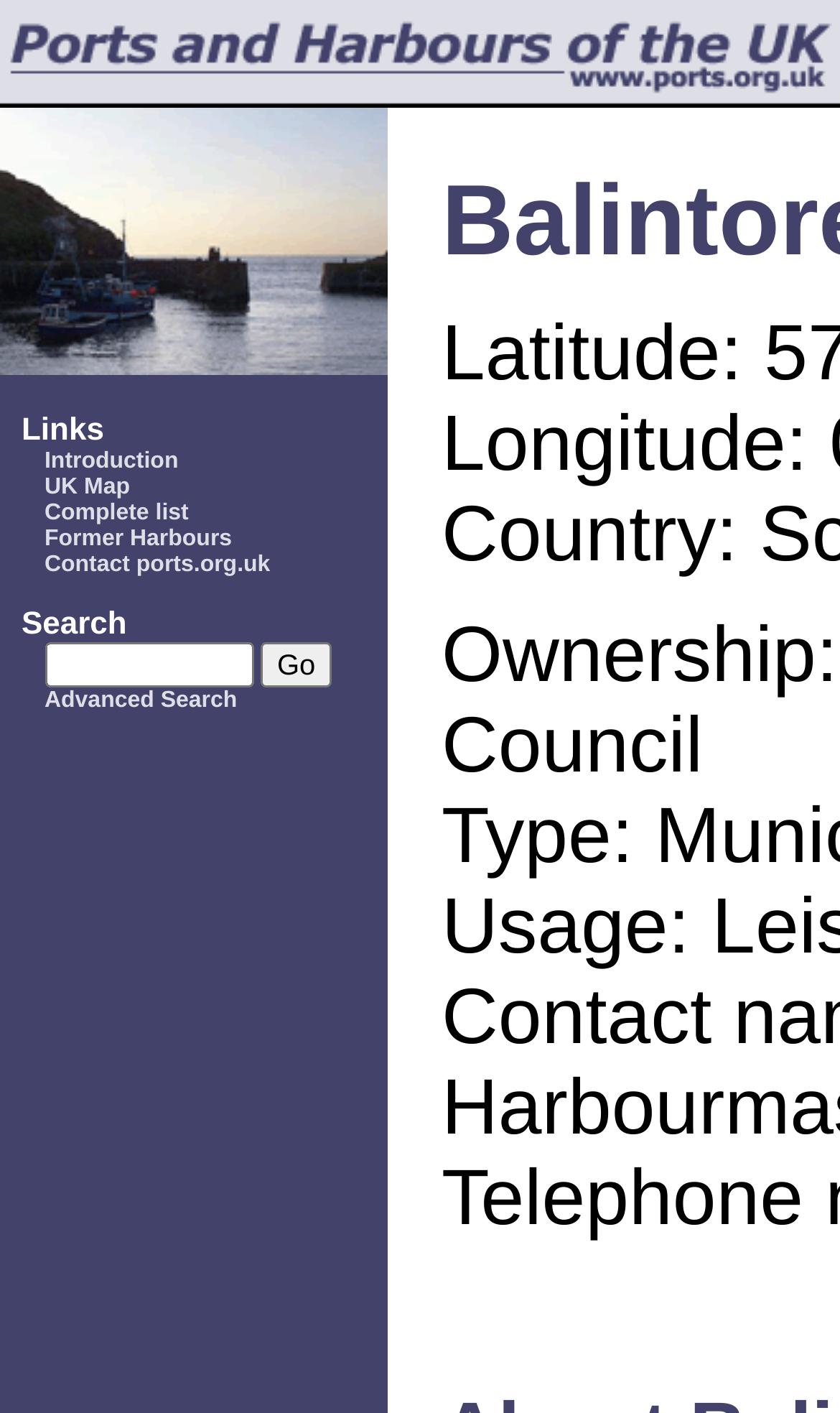Please locate the bounding box coordinates of the element's region that needs to be clicked to follow the instruction: "Click on Introduction". The bounding box coordinates should be provided as four float numbers between 0 and 1, i.e., [left, top, right, bottom].

[0.053, 0.317, 0.212, 0.335]